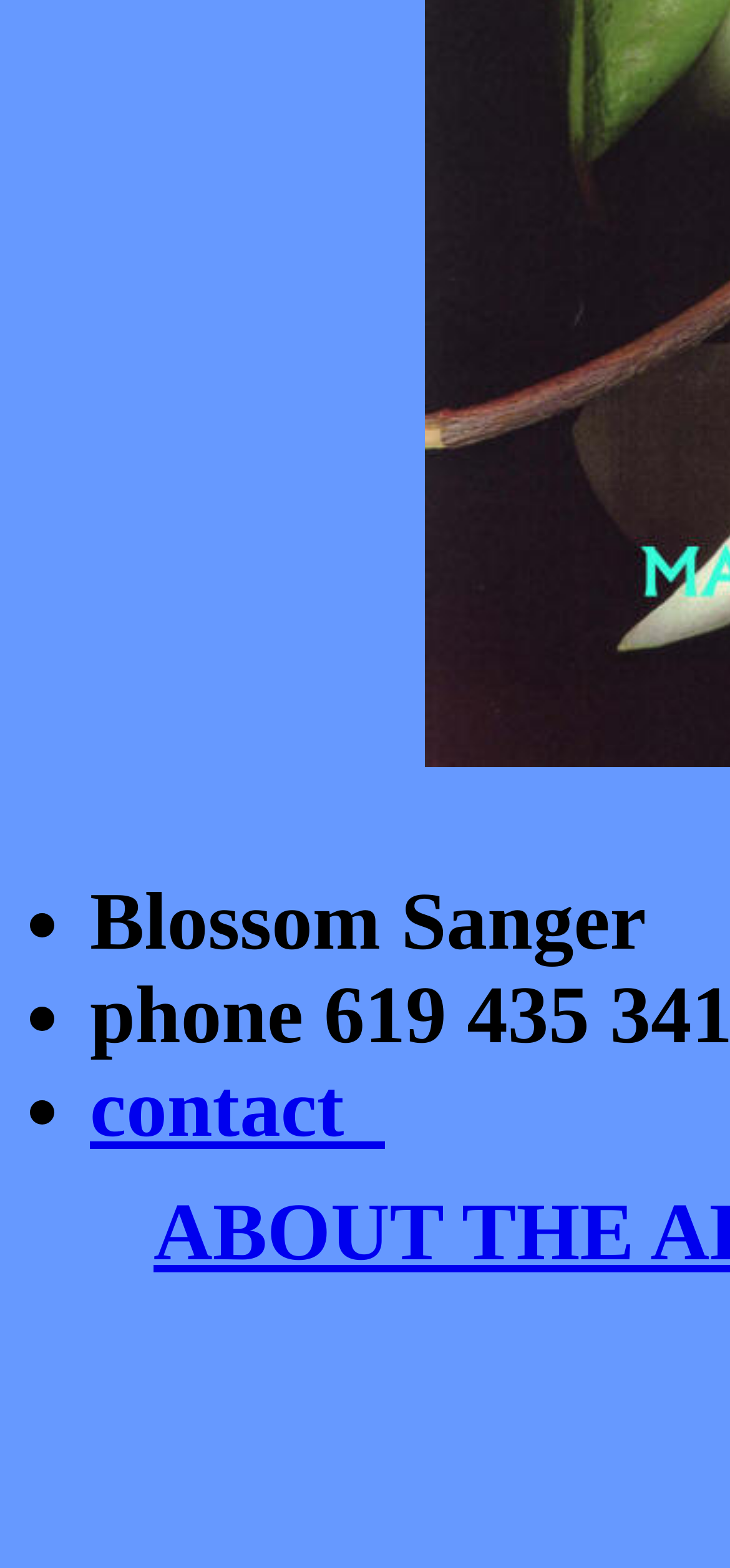Please find the bounding box for the UI component described as follows: "contact".

[0.123, 0.679, 0.527, 0.736]